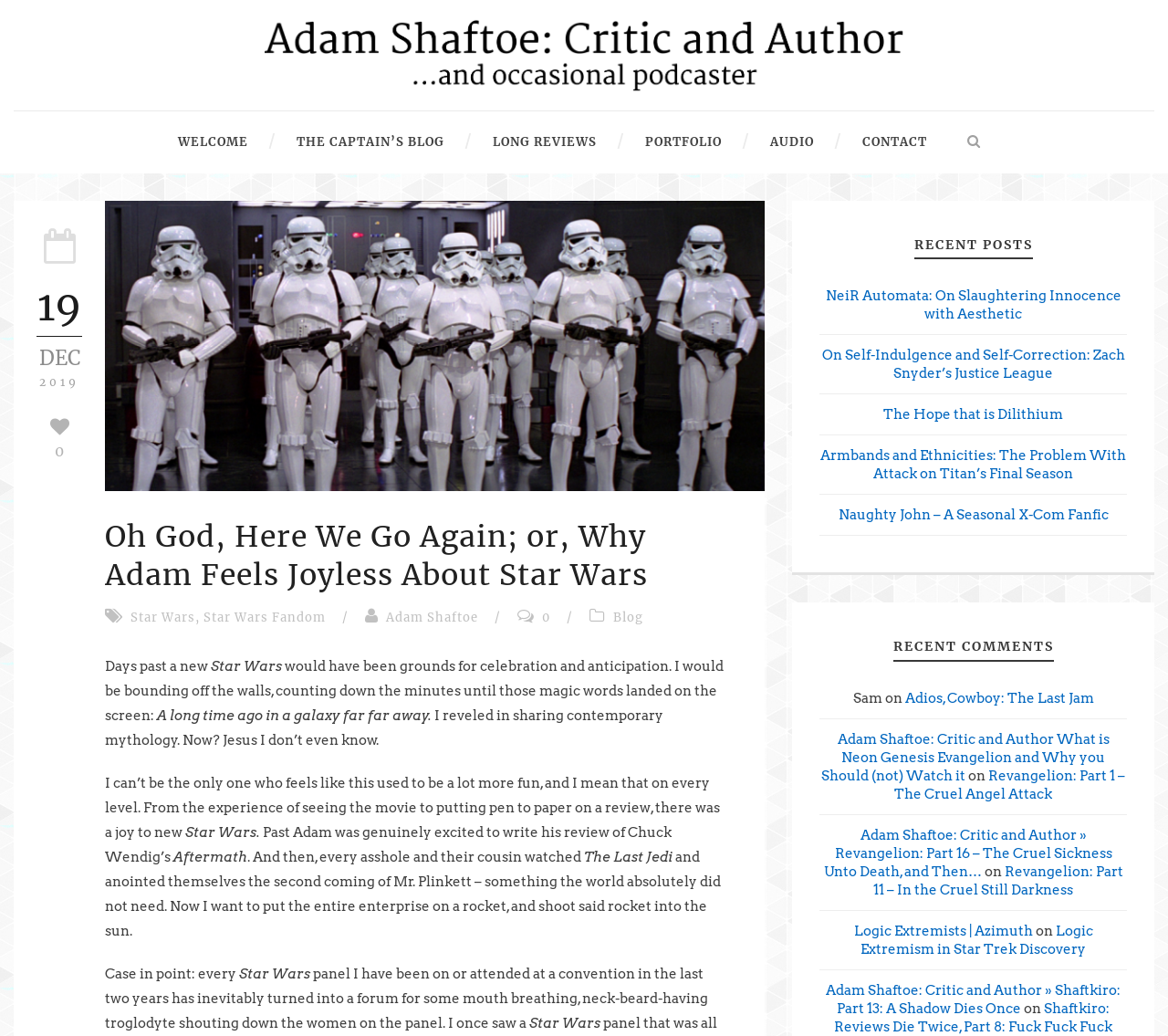Please identify the bounding box coordinates of the region to click in order to complete the given instruction: "Click on the 'CONTACT' link". The coordinates should be four float numbers between 0 and 1, i.e., [left, top, right, bottom].

[0.697, 0.108, 0.794, 0.168]